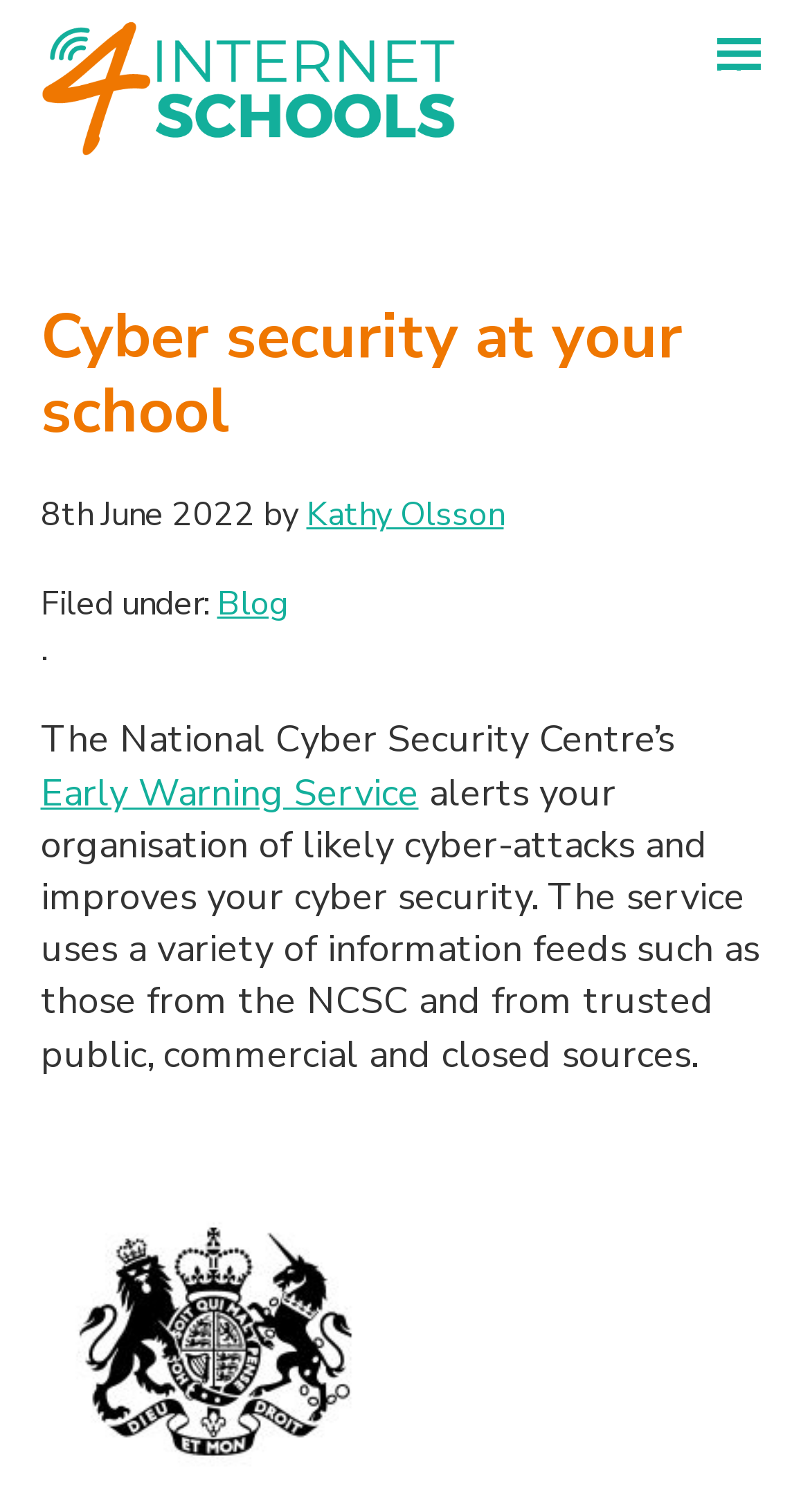Using the provided element description: "Early Warning Service", determine the bounding box coordinates of the corresponding UI element in the screenshot.

[0.05, 0.507, 0.517, 0.54]